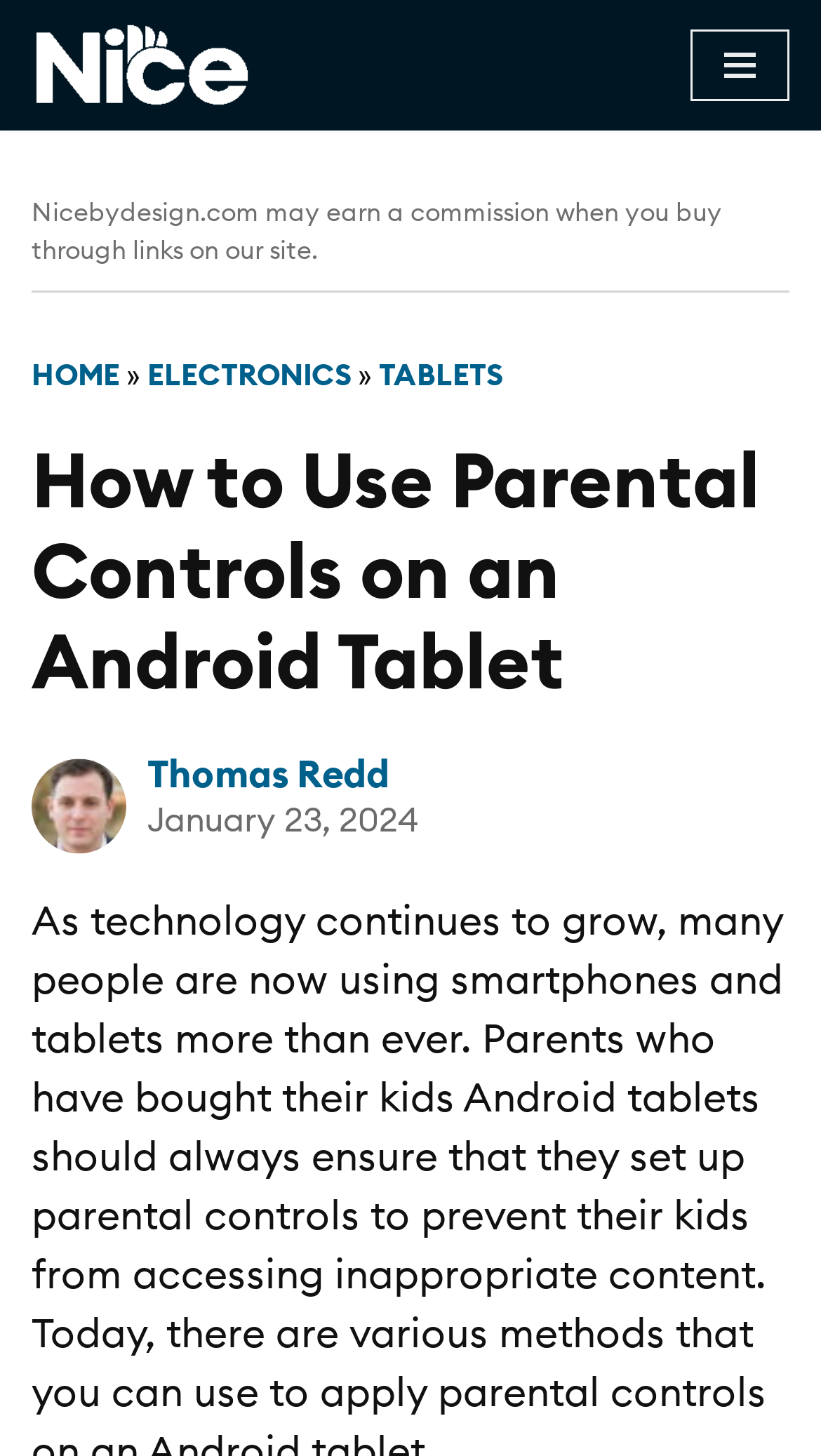Who is the author of the article?
Refer to the screenshot and deliver a thorough answer to the question presented.

The author of the article can be found below the heading 'How to Use Parental Controls on an Android Tablet'. The image of the author, Thomas Redd, is accompanied by a link with his name, indicating that he is the author of the article.